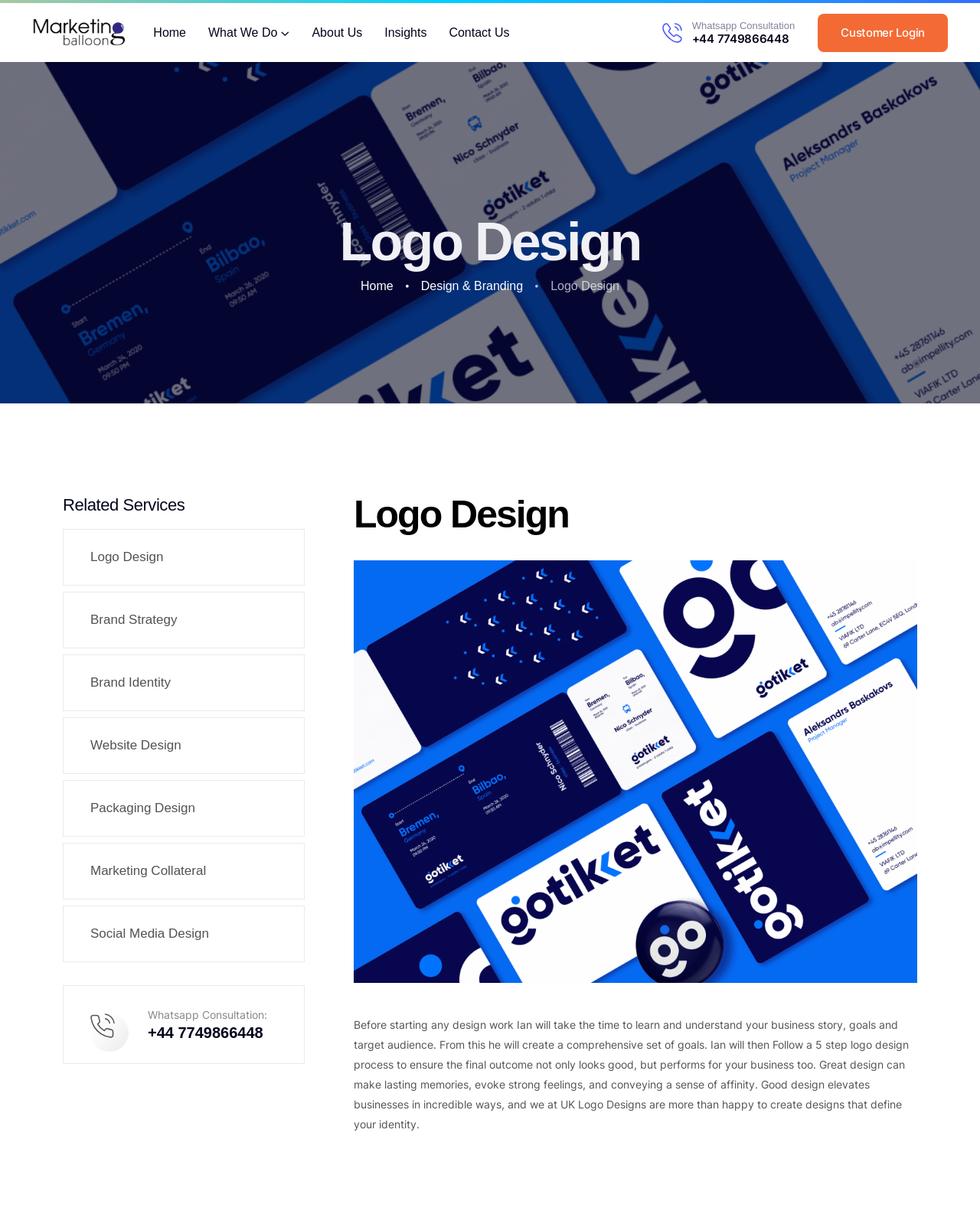Bounding box coordinates should be provided in the format (top-left x, top-left y, bottom-right x, bottom-right y) with all values between 0 and 1. Identify the bounding box for this UI element: Social Media Design

[0.064, 0.748, 0.311, 0.795]